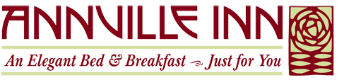What is the tagline of Annville Inn?
Look at the webpage screenshot and answer the question with a detailed explanation.

The tagline 'An Elegant Bed & Breakfast - Just for You' is written below the name 'ANNVILLE INN' in the logo, suggesting a personalized and welcoming experience for guests.